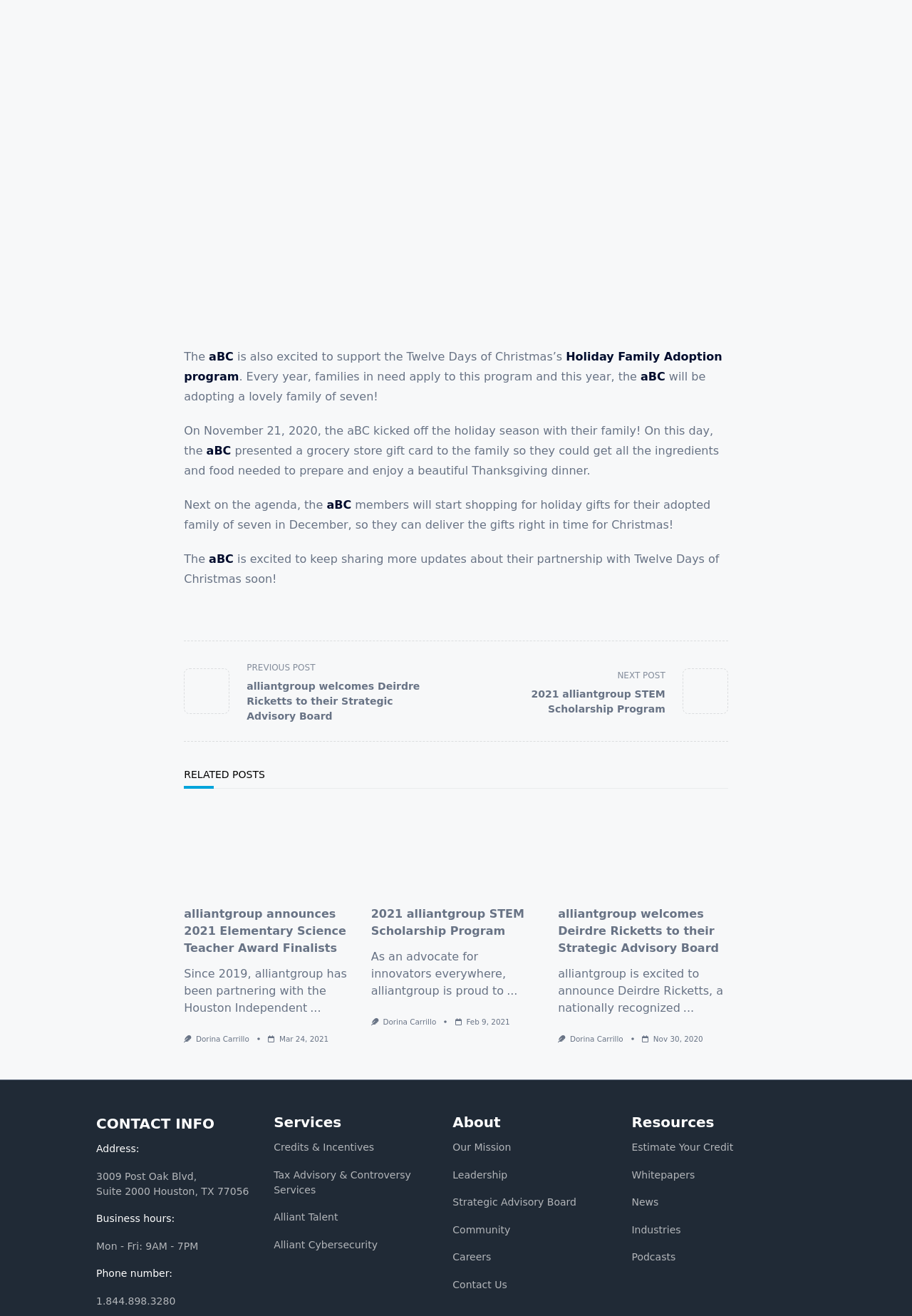Provide a one-word or short-phrase response to the question:
What is the name of the organization supporting Twelve Days of Christmas?

aBC